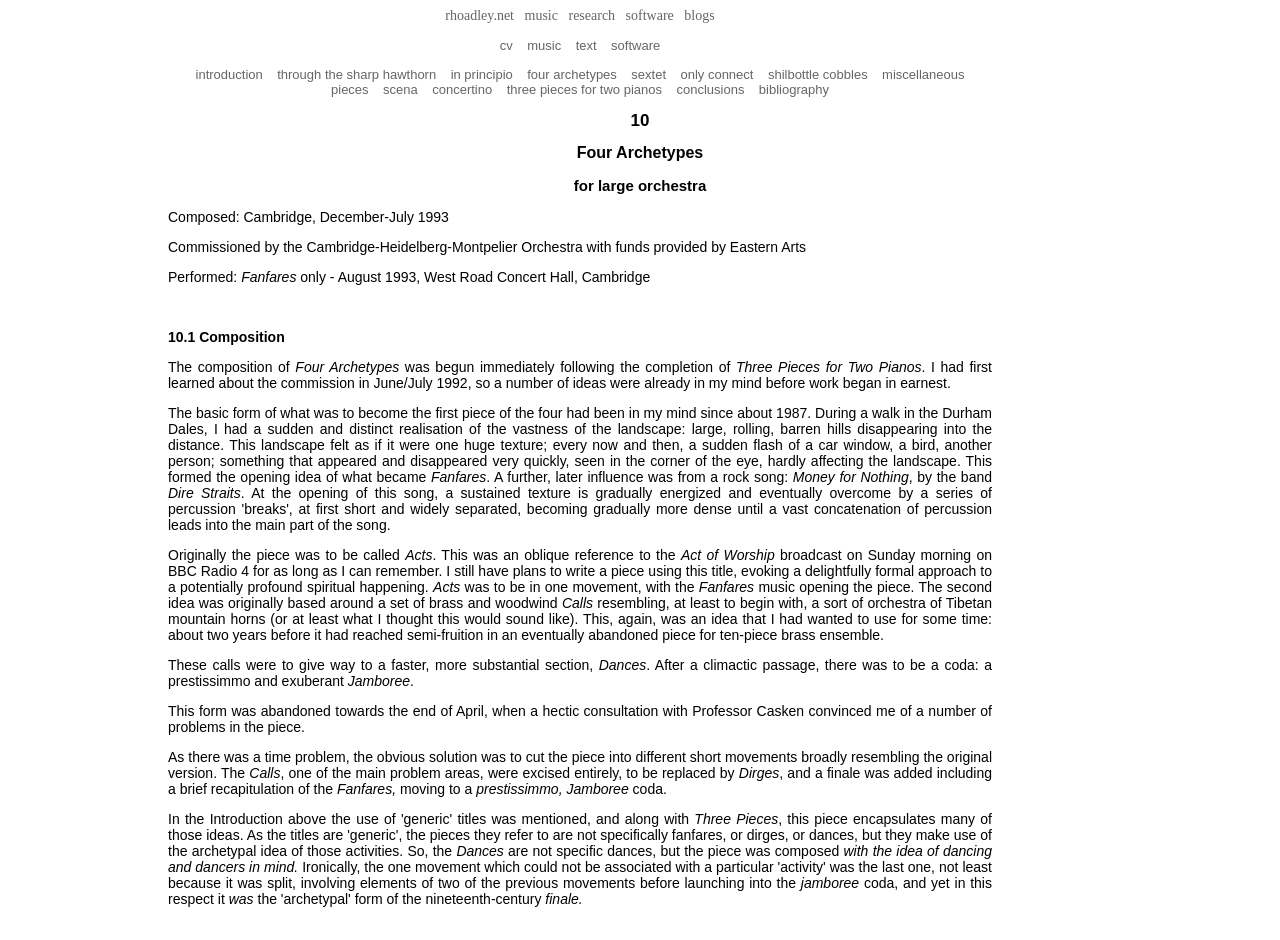What is the inspiration for the first piece of the four?
Provide a detailed answer to the question using information from the image.

The inspiration for the first piece of the four is a walk in the Durham Dales, as mentioned in the text 'During a walk in the Durham Dales, I had a sudden and distinct realisation of the vastness of the landscape...'.